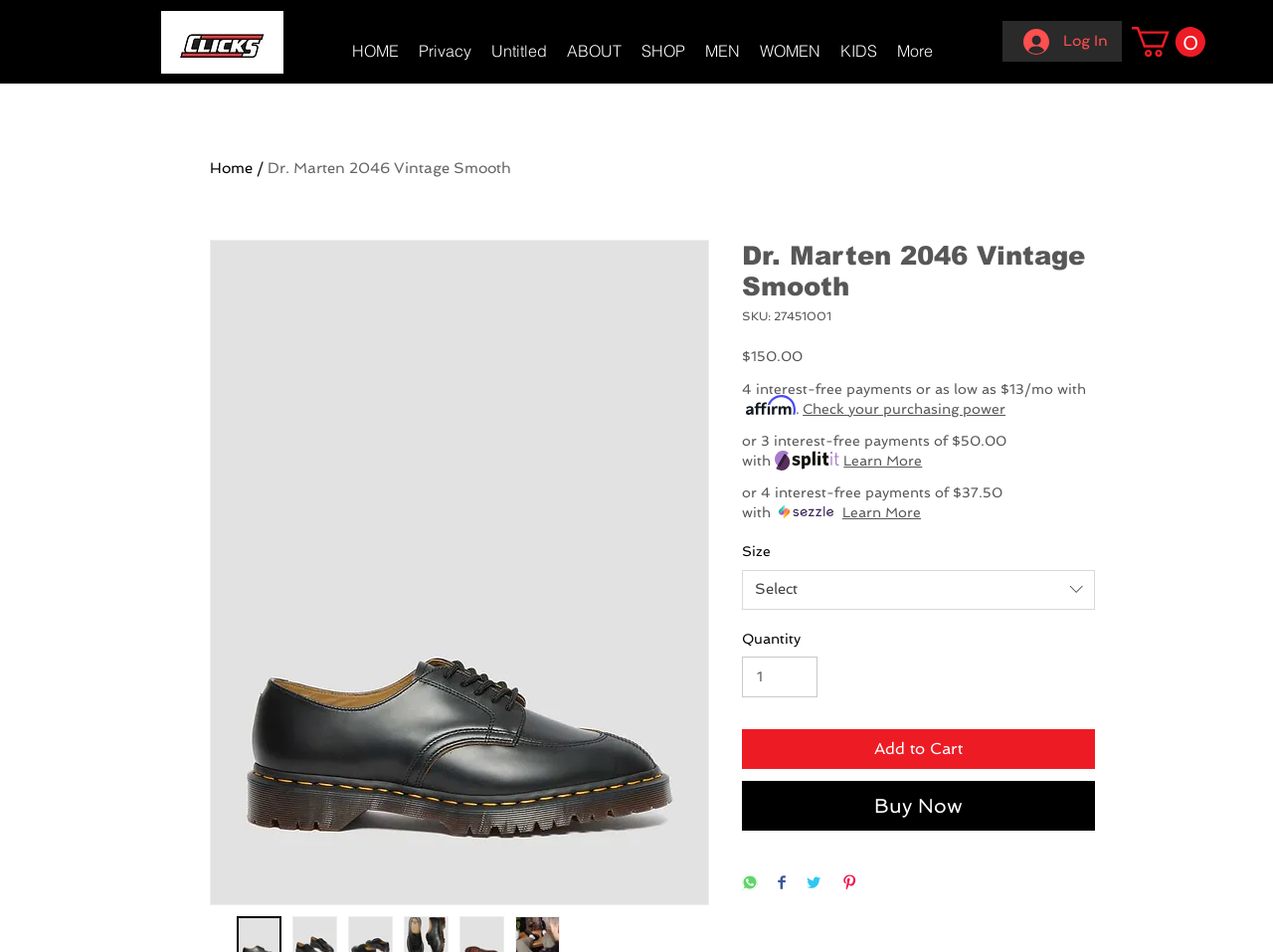Provide a single word or phrase to answer the given question: 
What payment methods are available?

Affirm, Payment method logo